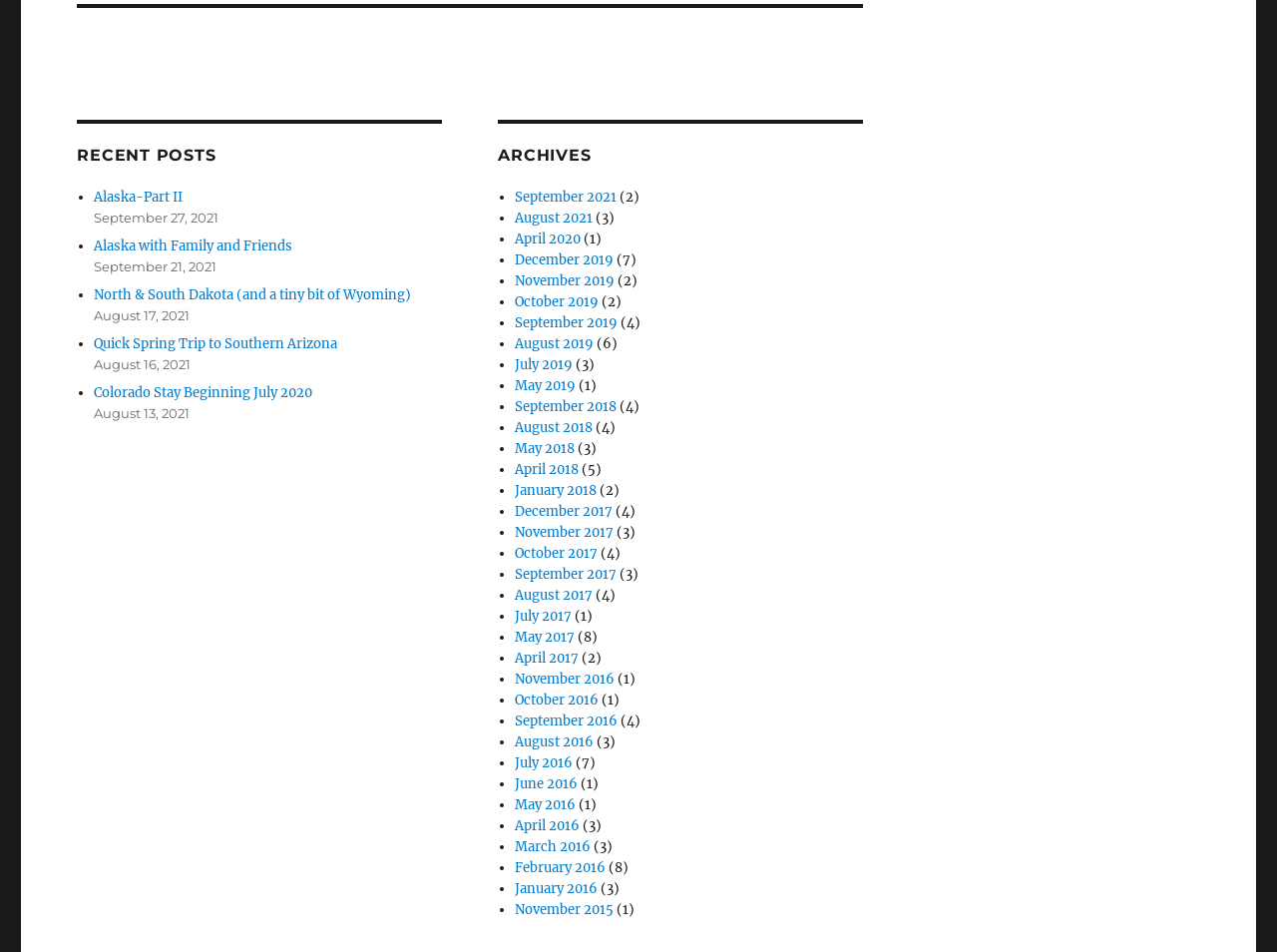How many months are listed in the archives?
Give a single word or phrase answer based on the content of the image.

24